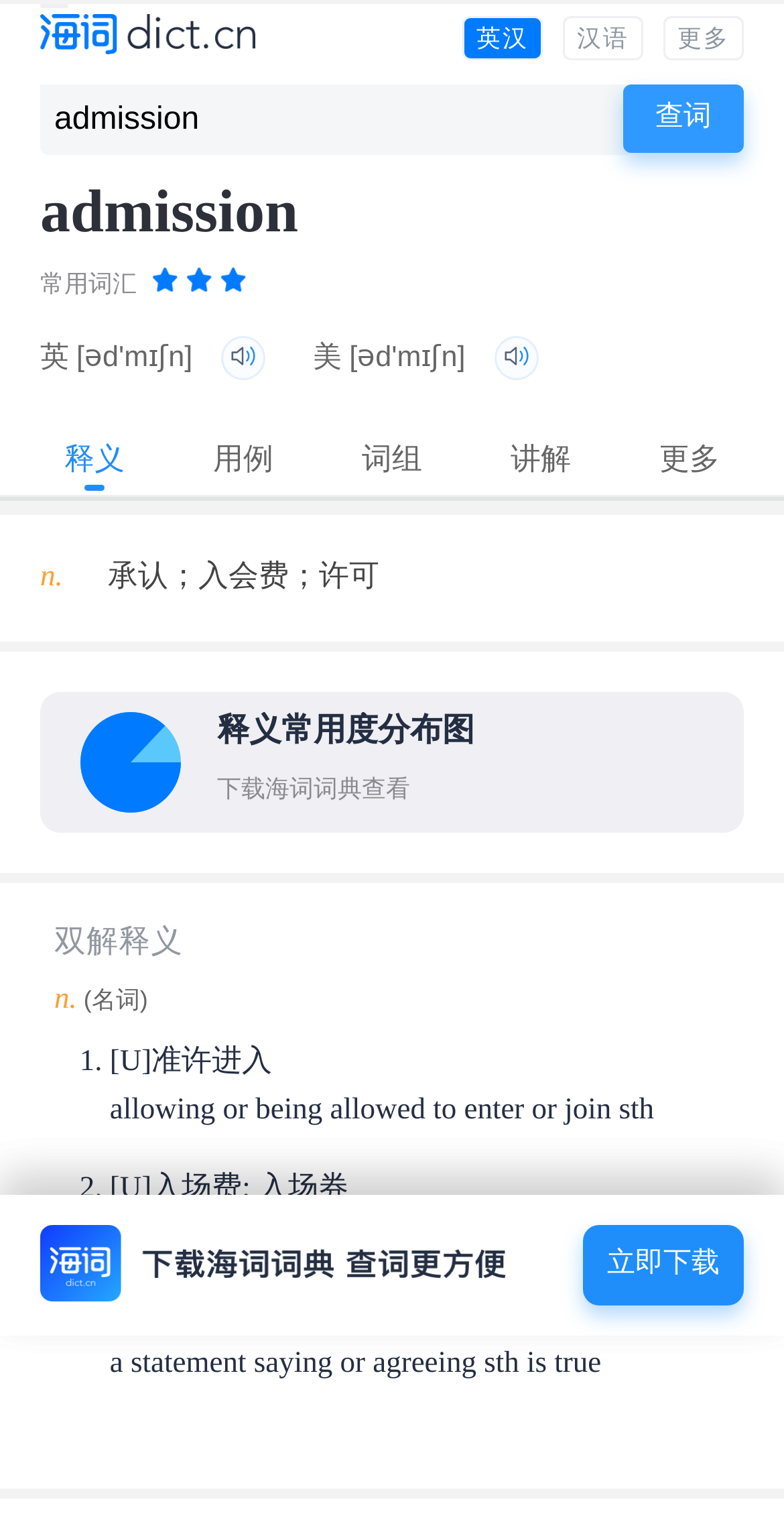Please identify the bounding box coordinates of the region to click in order to complete the task: "Listen to the pronunciation of 'admission'". The coordinates must be four float numbers between 0 and 1, specified as [left, top, right, bottom].

[0.284, 0.222, 0.335, 0.248]